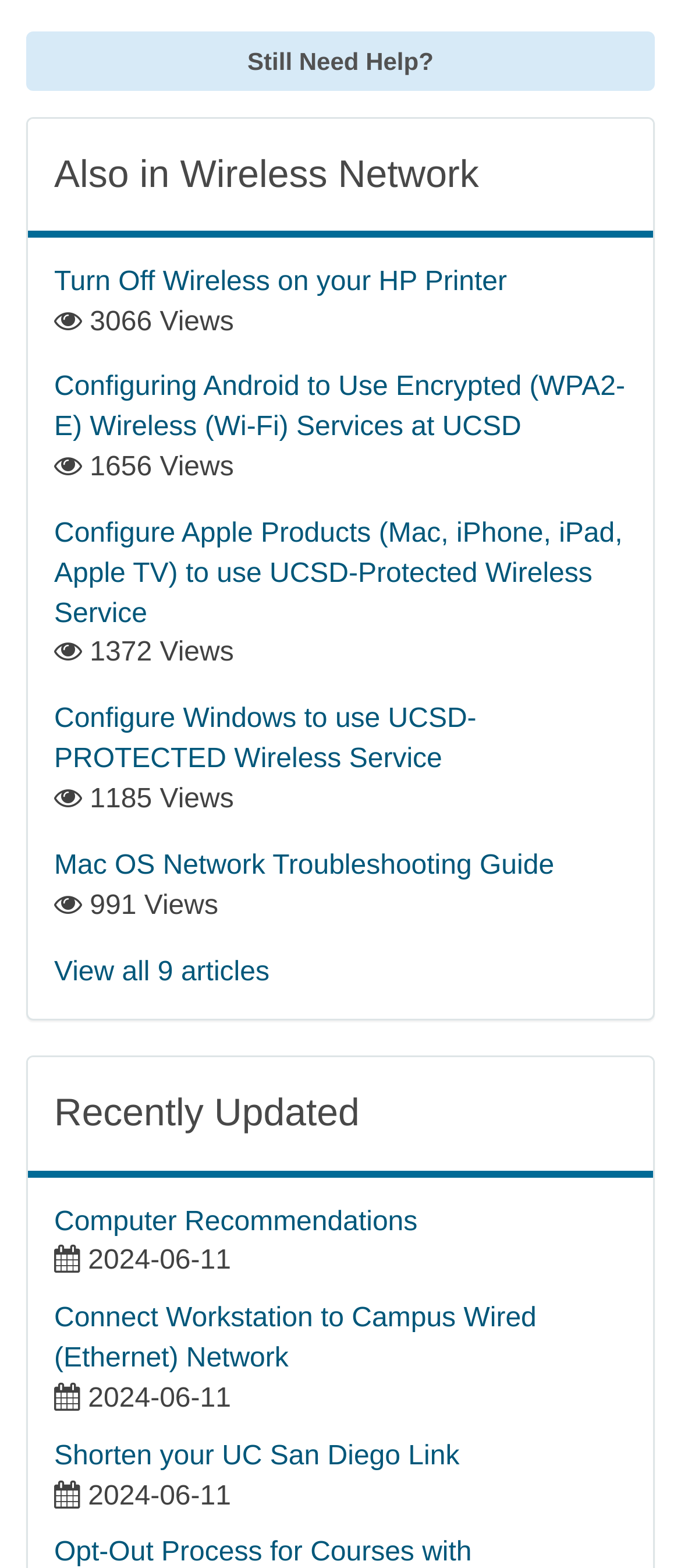Identify the bounding box coordinates for the region of the element that should be clicked to carry out the instruction: "Explore 'Recently Updated'". The bounding box coordinates should be four float numbers between 0 and 1, i.e., [left, top, right, bottom].

[0.079, 0.697, 0.895, 0.724]